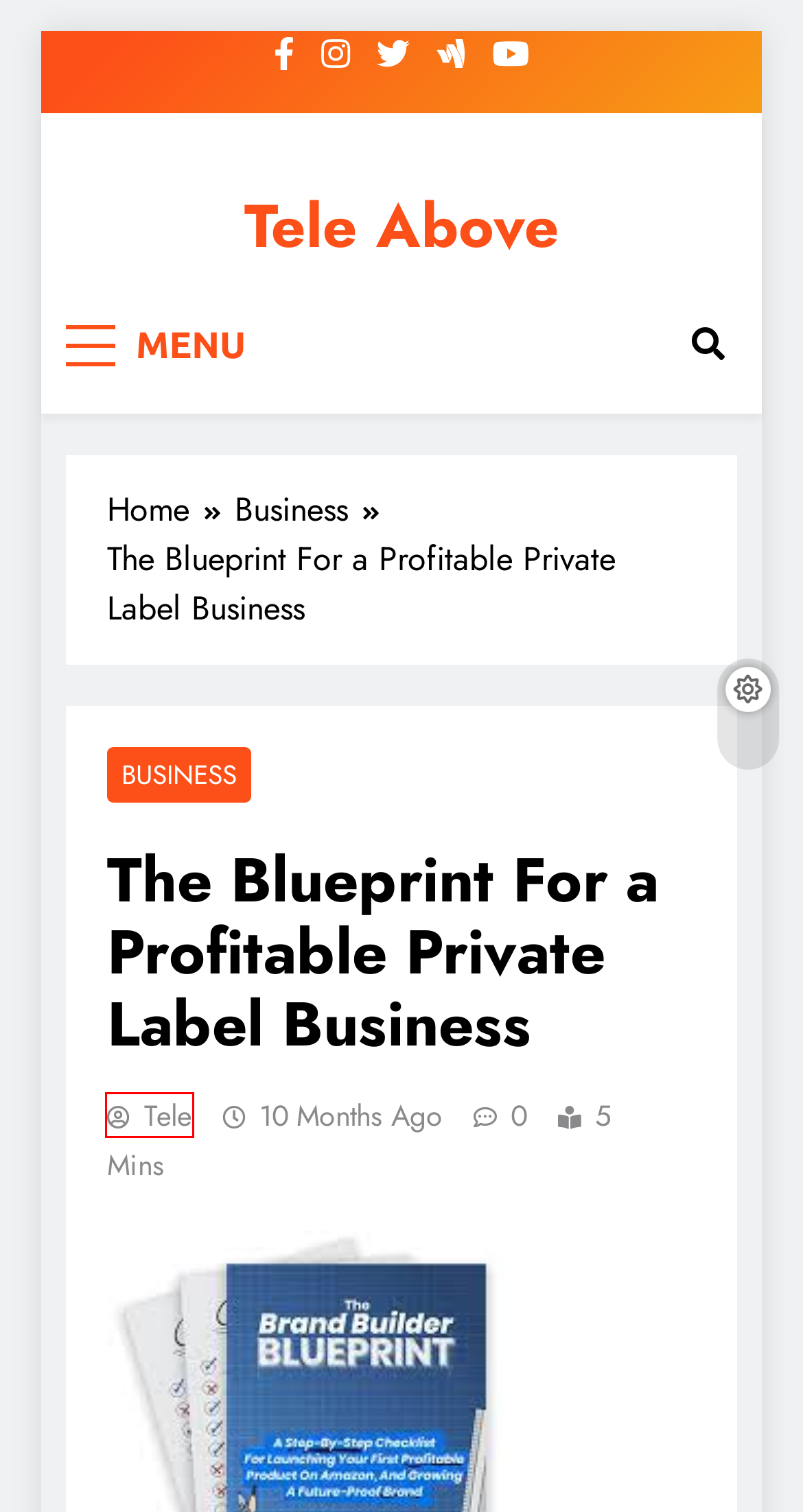You are given a screenshot of a webpage with a red bounding box around an element. Choose the most fitting webpage description for the page that appears after clicking the element within the red bounding box. Here are the candidates:
A. Supercharge Business Efficiency for Better Performance
B. Tele, Author at Tele Above
C. Choosing the Best Shelf Label Printer for Your Business
D. Teleabove - Latest Update on Tech , Business And Travel
E. Sydney Project Management Courses: Your Path to Success
F. Business - Tele Above
G. Freedom Beckons: Best Timeshare Exit Company Guide
H. Efficient Workspaces Enhanced by Stainless Steel Workbenches

B